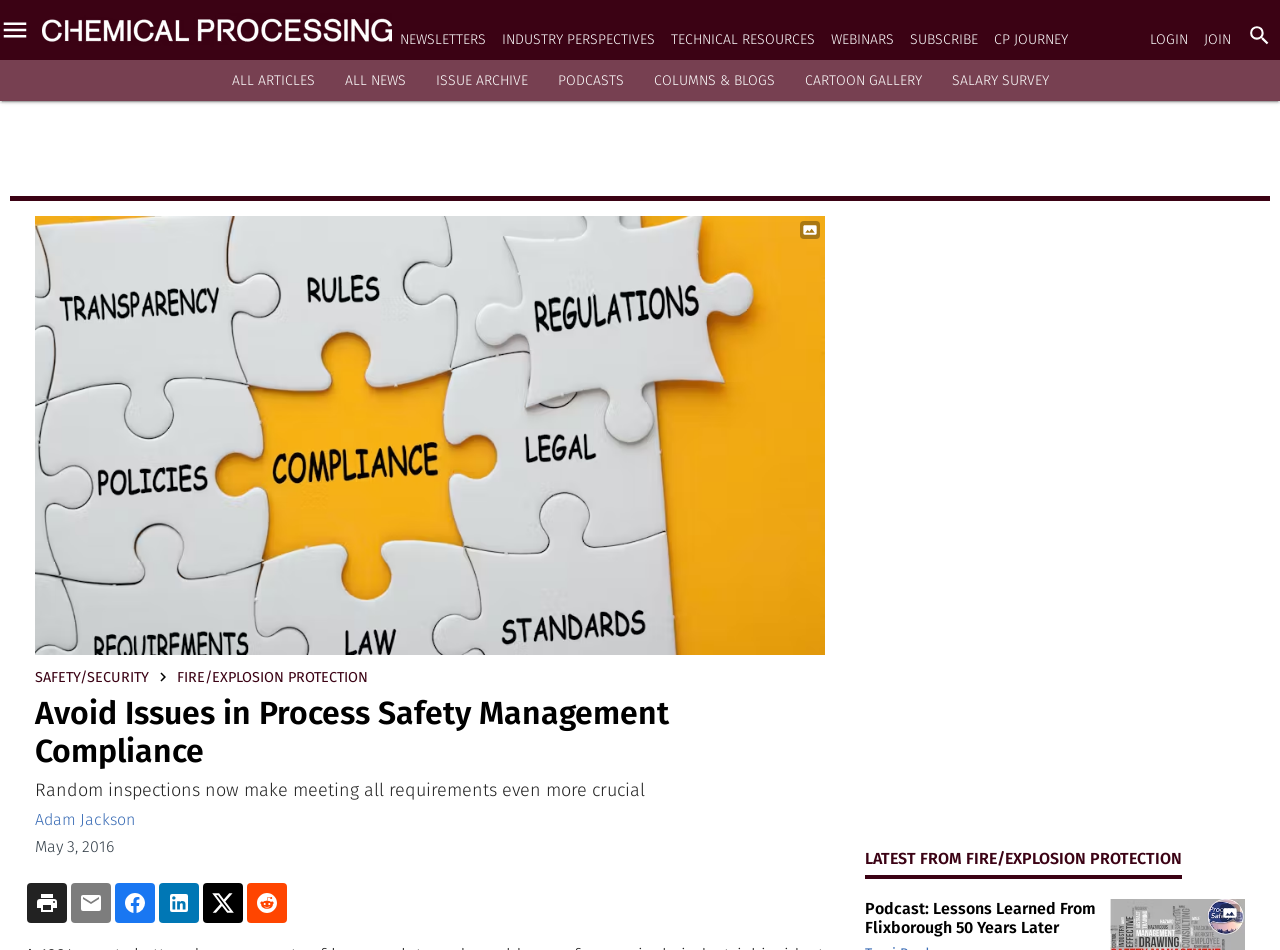Locate the bounding box coordinates of the clickable region to complete the following instruction: "Learn about 'Positive Attitude' quotes."

None